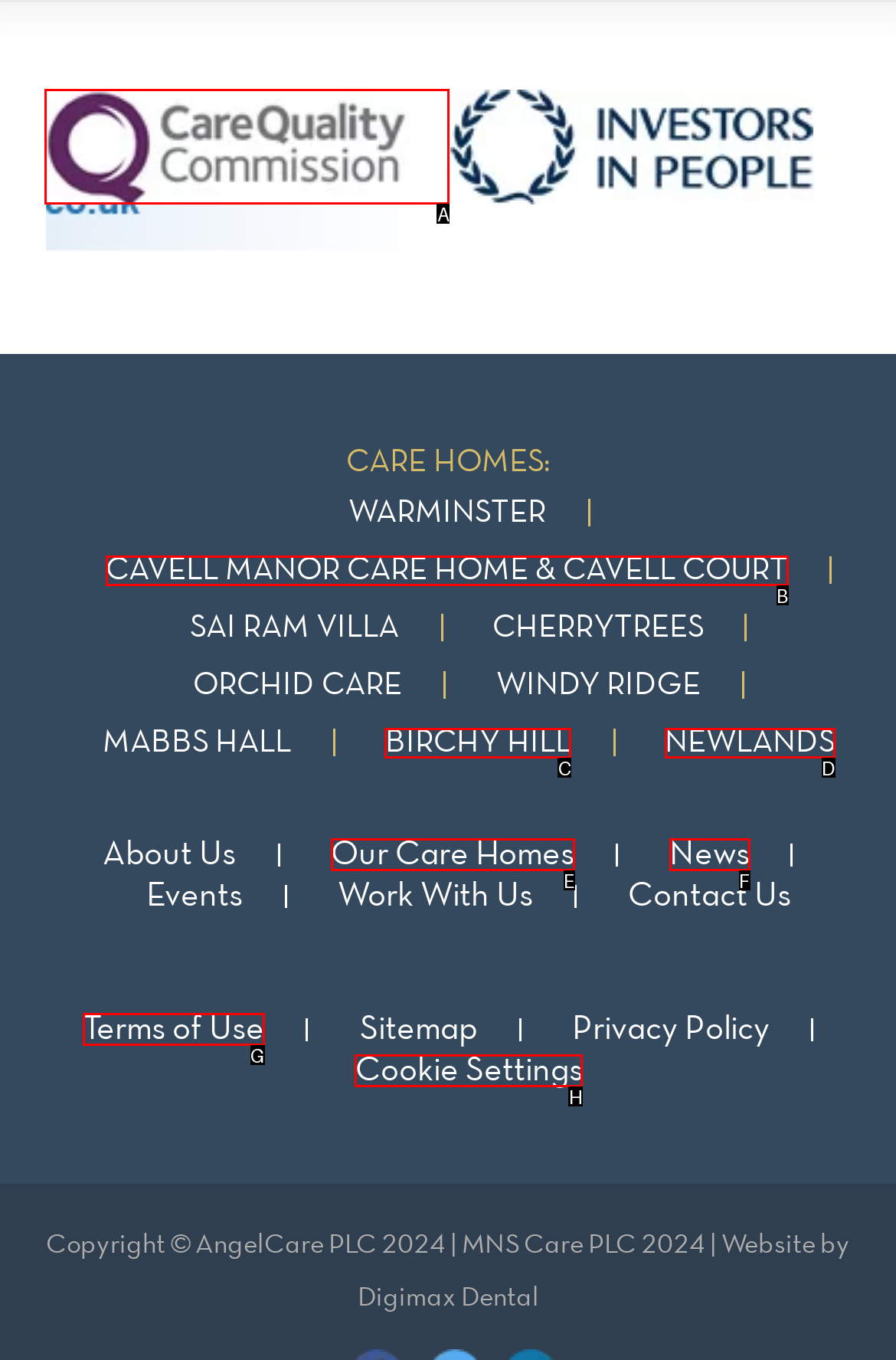Select the HTML element that best fits the description: Our Care Homes
Respond with the letter of the correct option from the choices given.

E